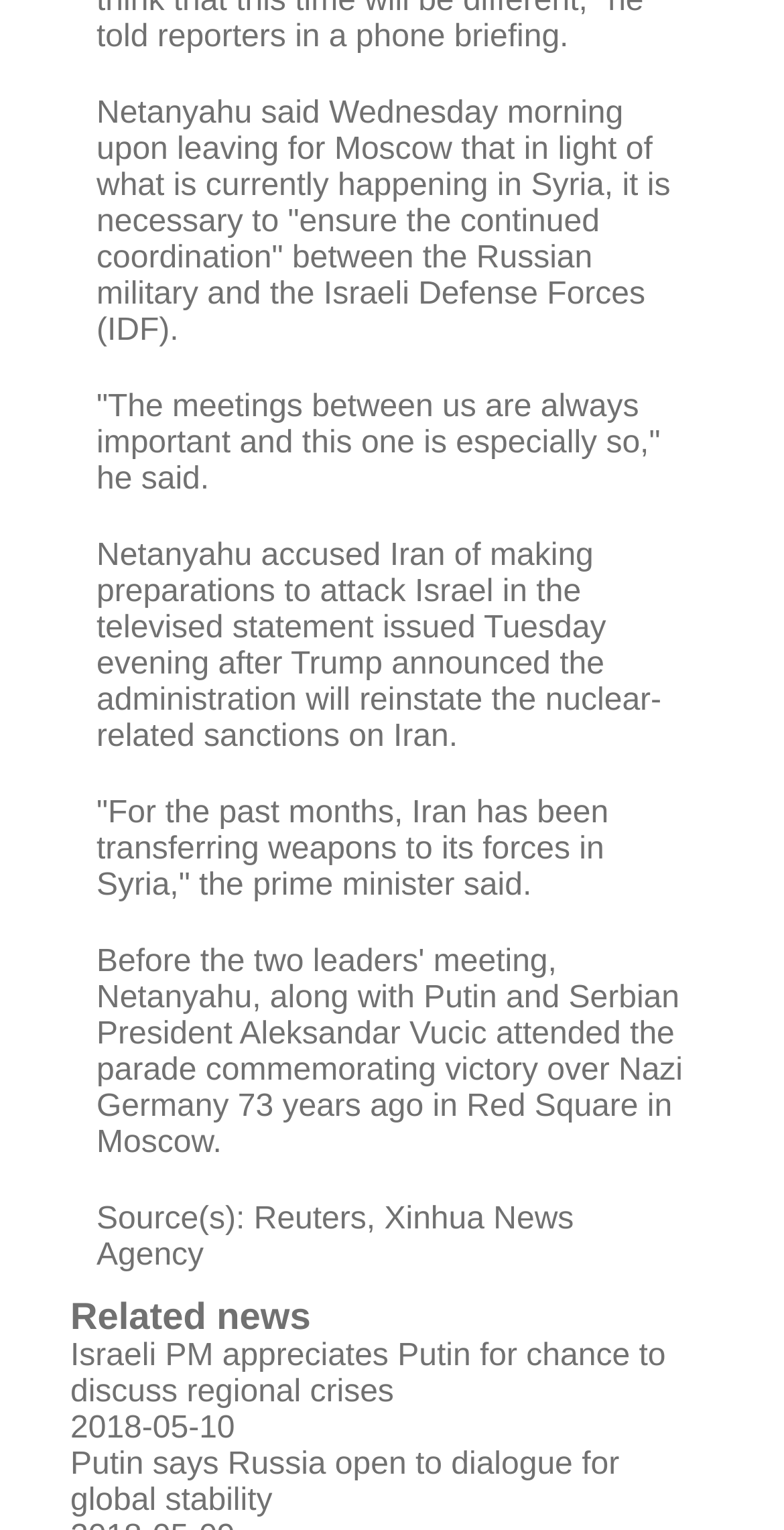What is the purpose of Netanyahu's meeting with Russian military?
Analyze the image and provide a thorough answer to the question.

According to the article, Netanyahu said that in light of what is currently happening in Syria, it is necessary to 'ensure the continued coordination' between the Russian military and the Israeli Defense Forces (IDF).